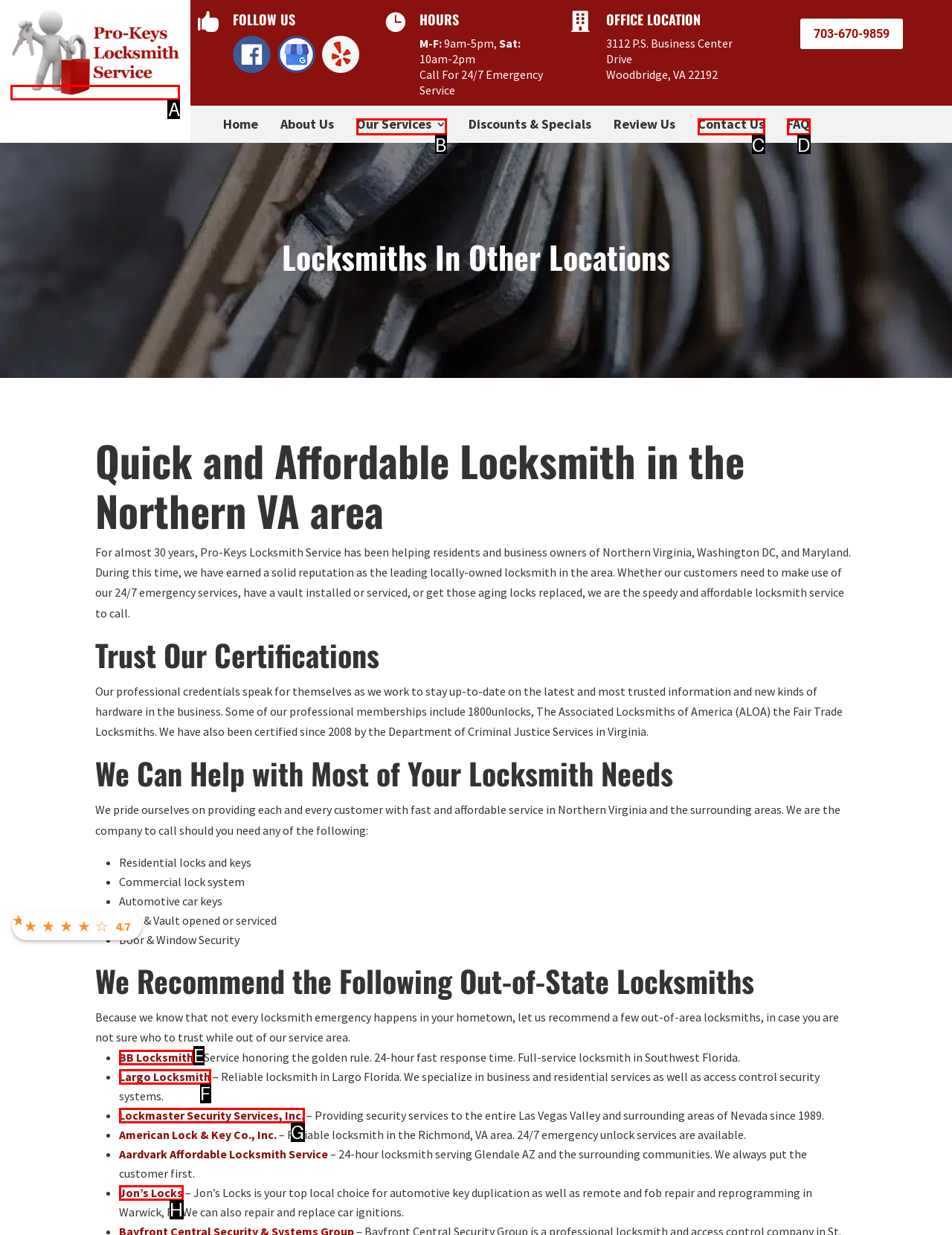Tell me which one HTML element I should click to complete the following task: Click the Pro-Keys Locksmith Service logo Answer with the option's letter from the given choices directly.

A